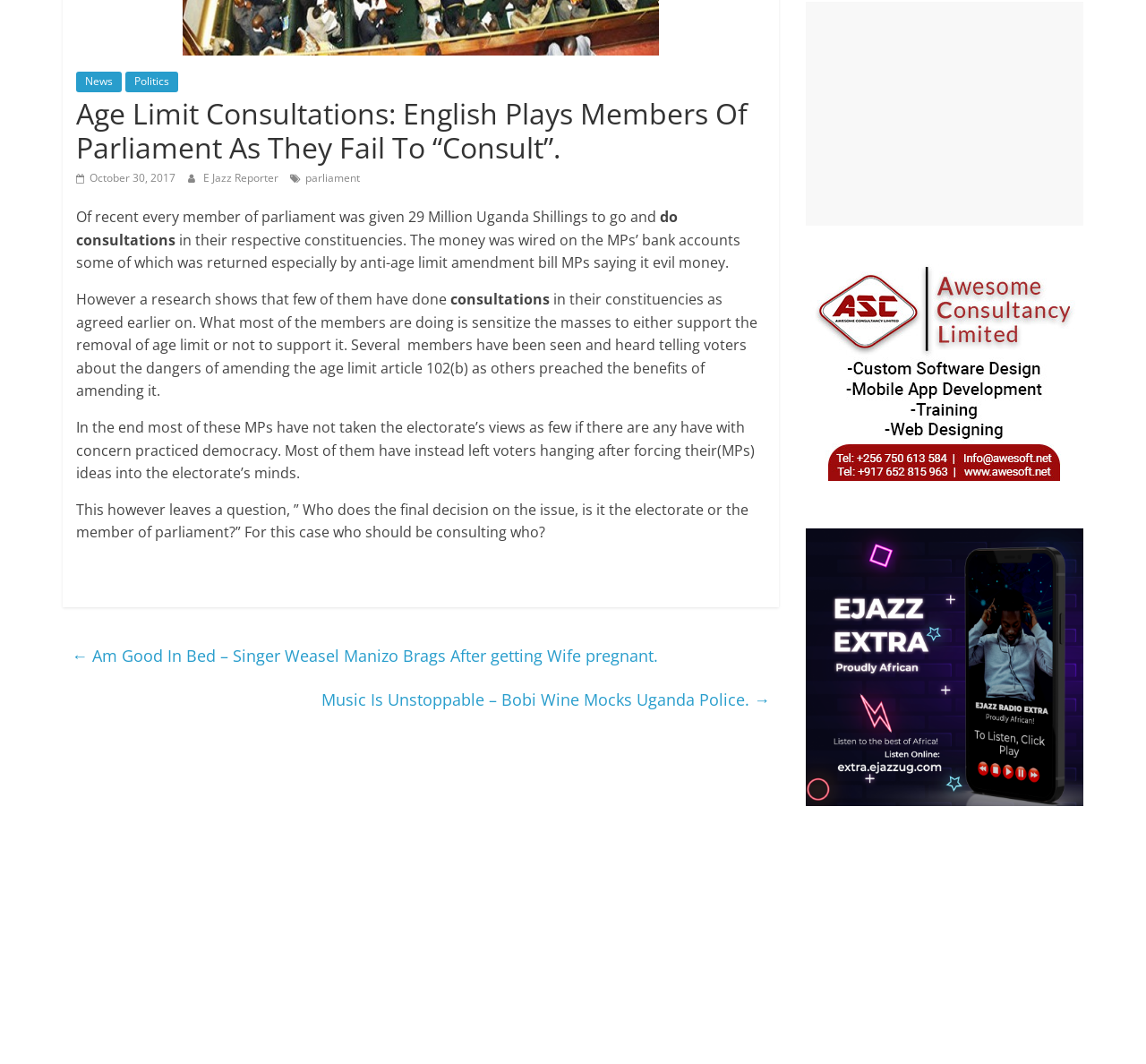Using the element description provided, determine the bounding box coordinates in the format (top-left x, top-left y, bottom-right x, bottom-right y). Ensure that all values are floating point numbers between 0 and 1. Element description: E Jazz Reporter

[0.177, 0.16, 0.245, 0.174]